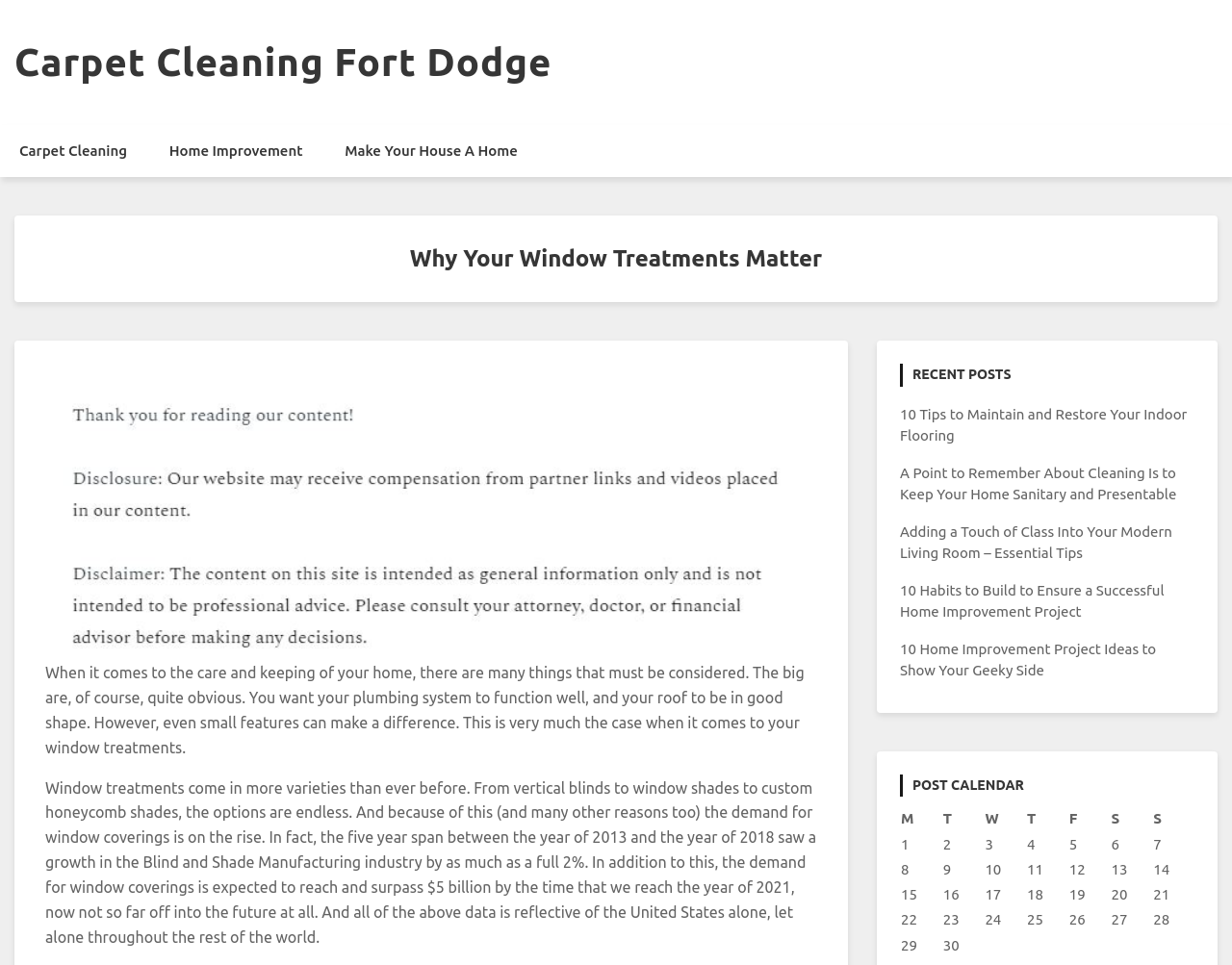Please find and generate the text of the main header of the webpage.

Why Your Window Treatments Matter